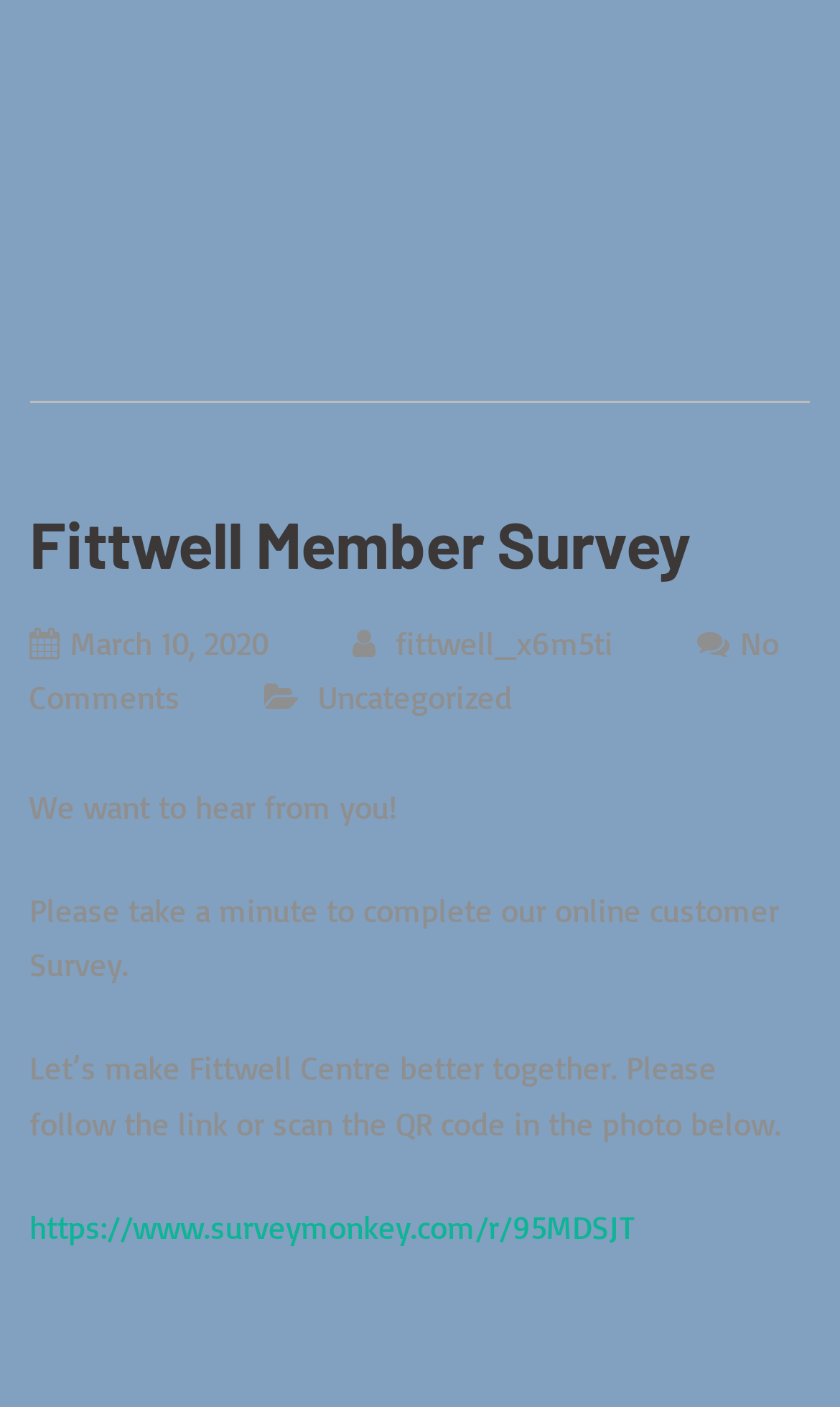What is the date mentioned on the webpage?
Look at the screenshot and give a one-word or phrase answer.

March 10, 2020